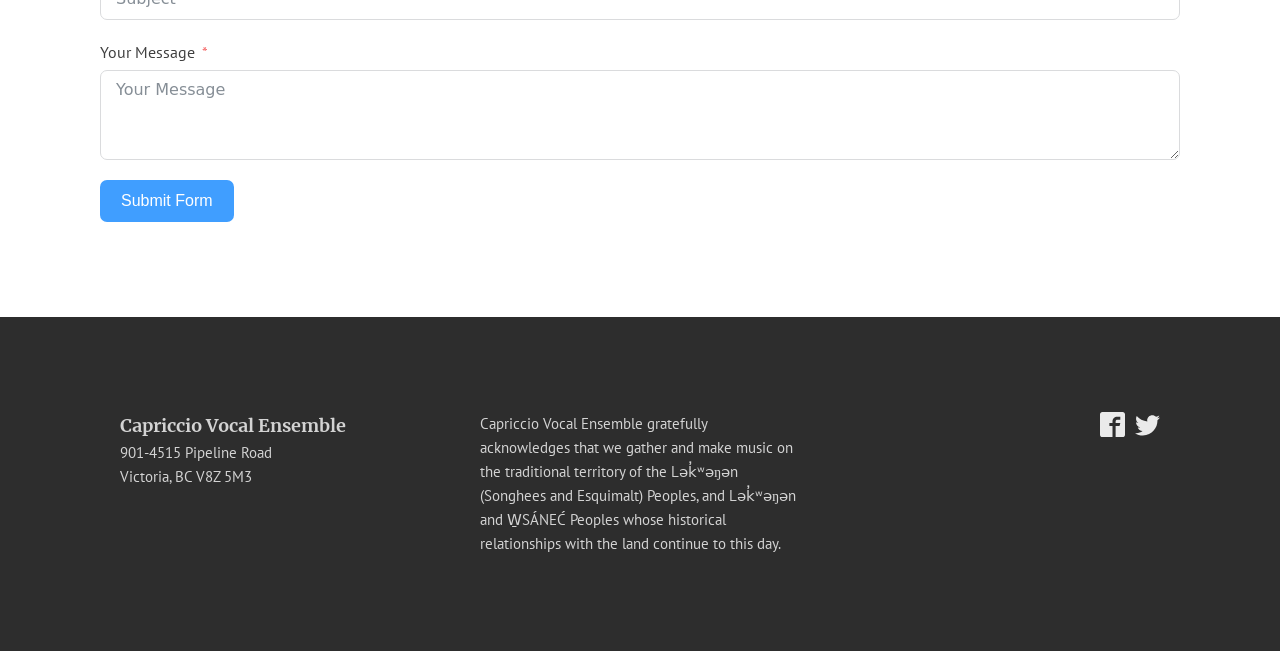Given the description "name="message" placeholder="Your Message"", determine the bounding box of the corresponding UI element.

[0.078, 0.108, 0.922, 0.246]